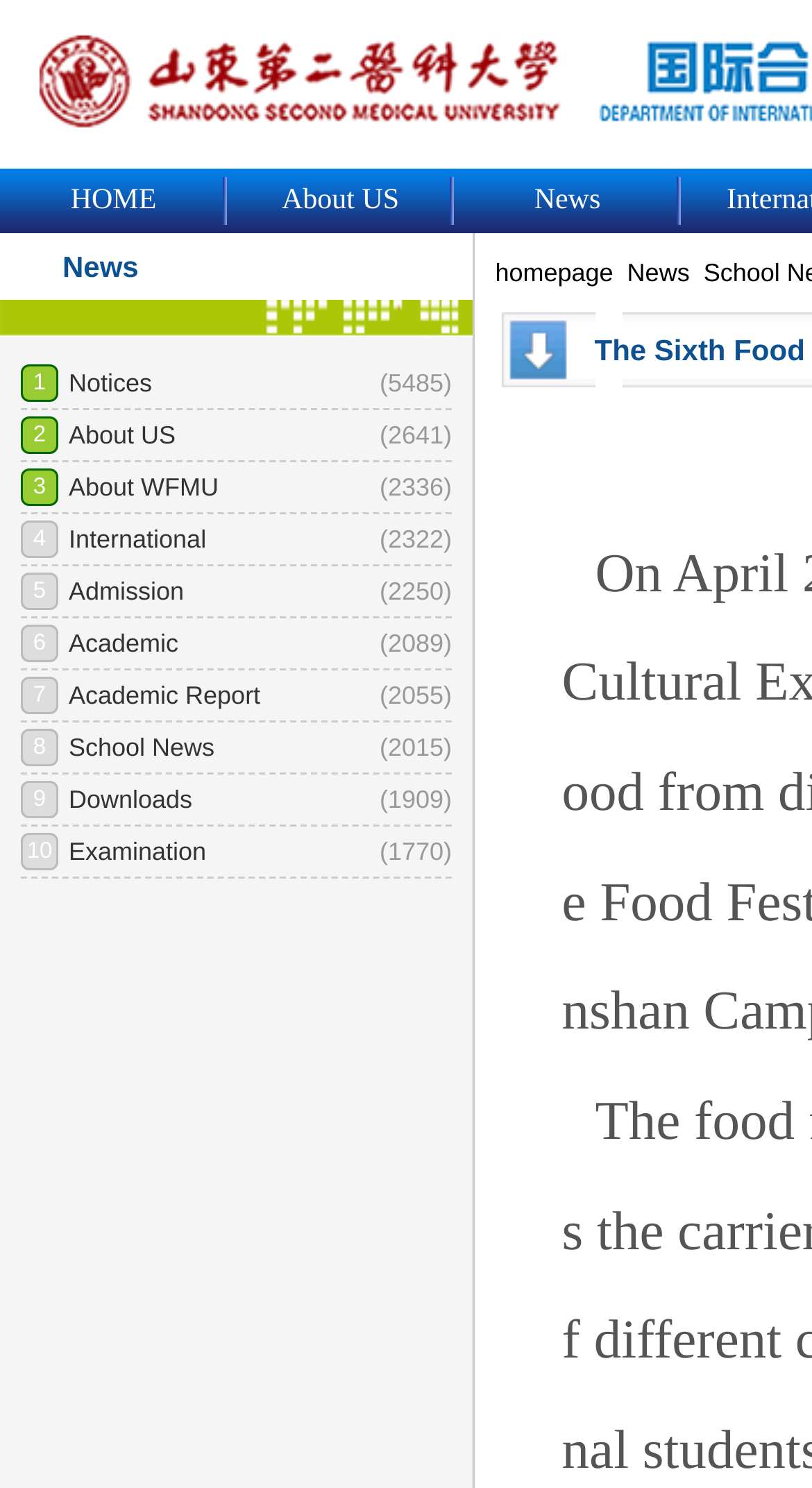Create an elaborate caption that covers all aspects of the webpage.

The webpage appears to be about the 6th China-Foreign Cultural Exchange Festival, specifically the Food Festival event. At the top of the page, there is a navigation menu with three links: "HOME", "About US", and "News", which are positioned horizontally from left to right. Below the navigation menu, there is a heading that reads "News".

The main content of the page is an iframe that takes up most of the page's real estate, positioned slightly to the right of the center. Within the iframe, there are three links: "homepage", a blank space, and "News", which are aligned horizontally. The "News" link is positioned to the right of the blank space.

At the bottom of the page, there is a single line of text that reads "different", which is positioned near the bottom right corner of the page. Overall, the page has a simple layout with a focus on the iframe content.